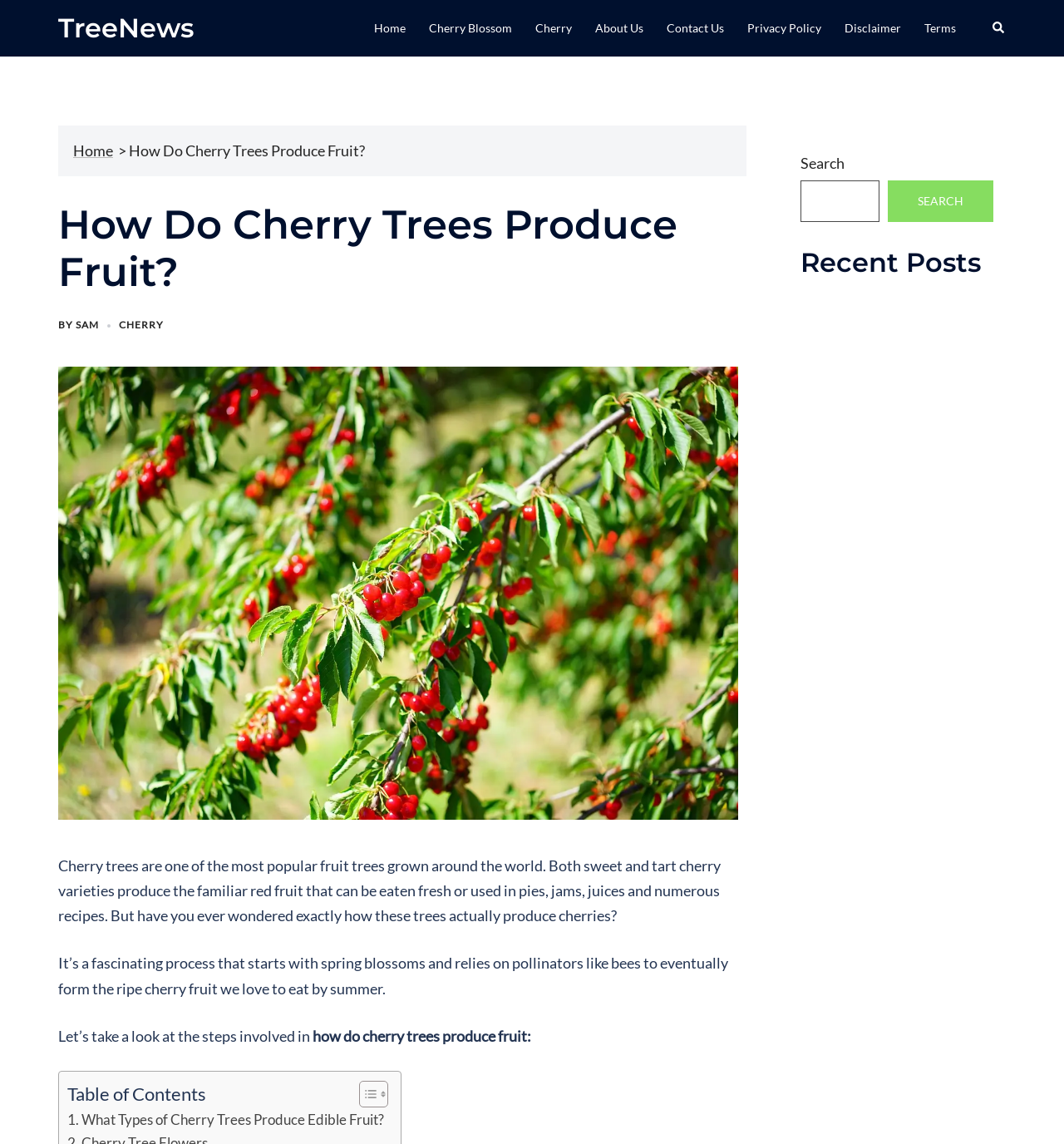Pinpoint the bounding box coordinates of the area that should be clicked to complete the following instruction: "Read the article about cherry trees". The coordinates must be given as four float numbers between 0 and 1, i.e., [left, top, right, bottom].

[0.055, 0.748, 0.677, 0.808]